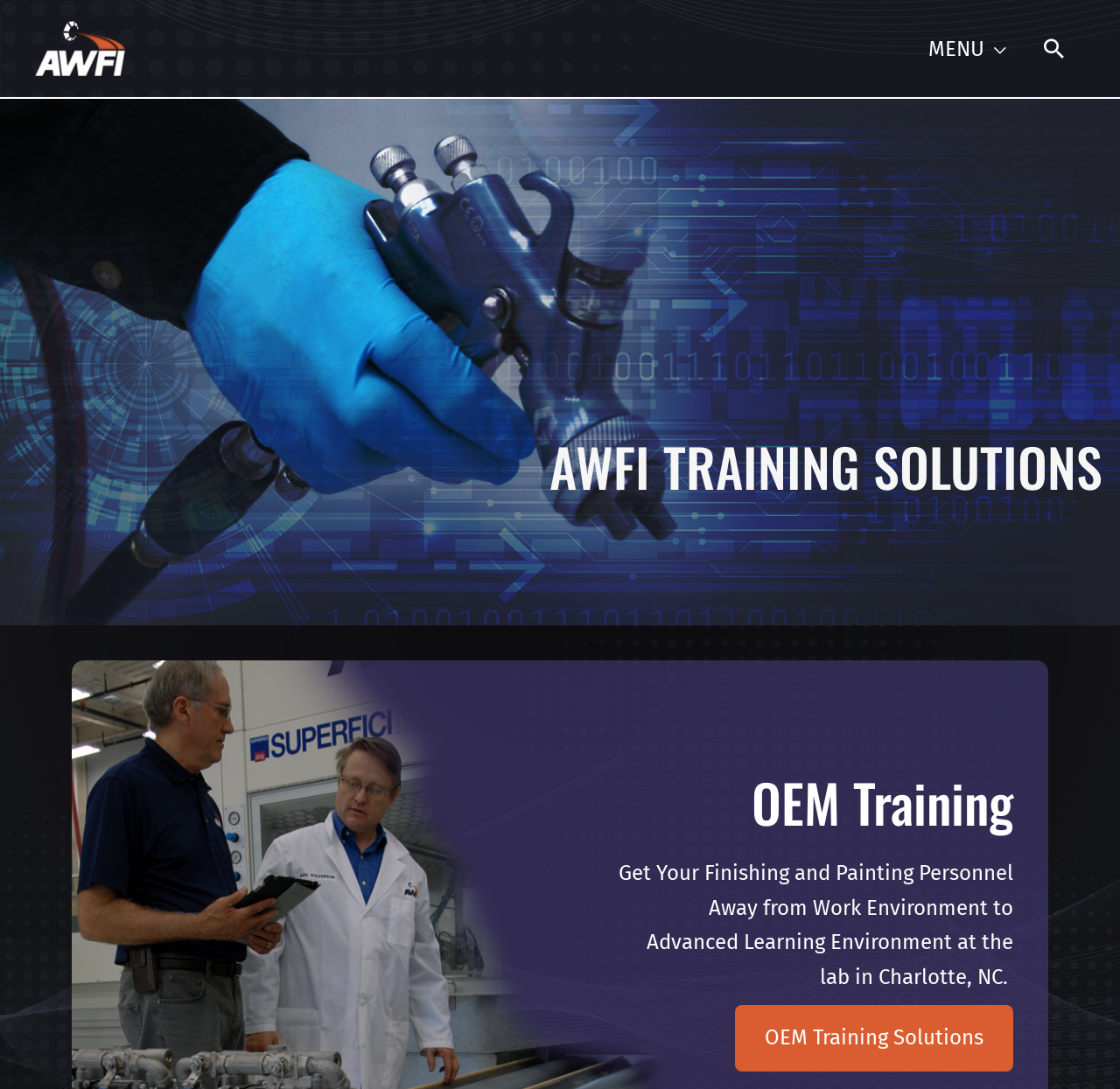Please identify the primary heading of the webpage and give its text content.

AWFI TRAINING SOLUTIONS